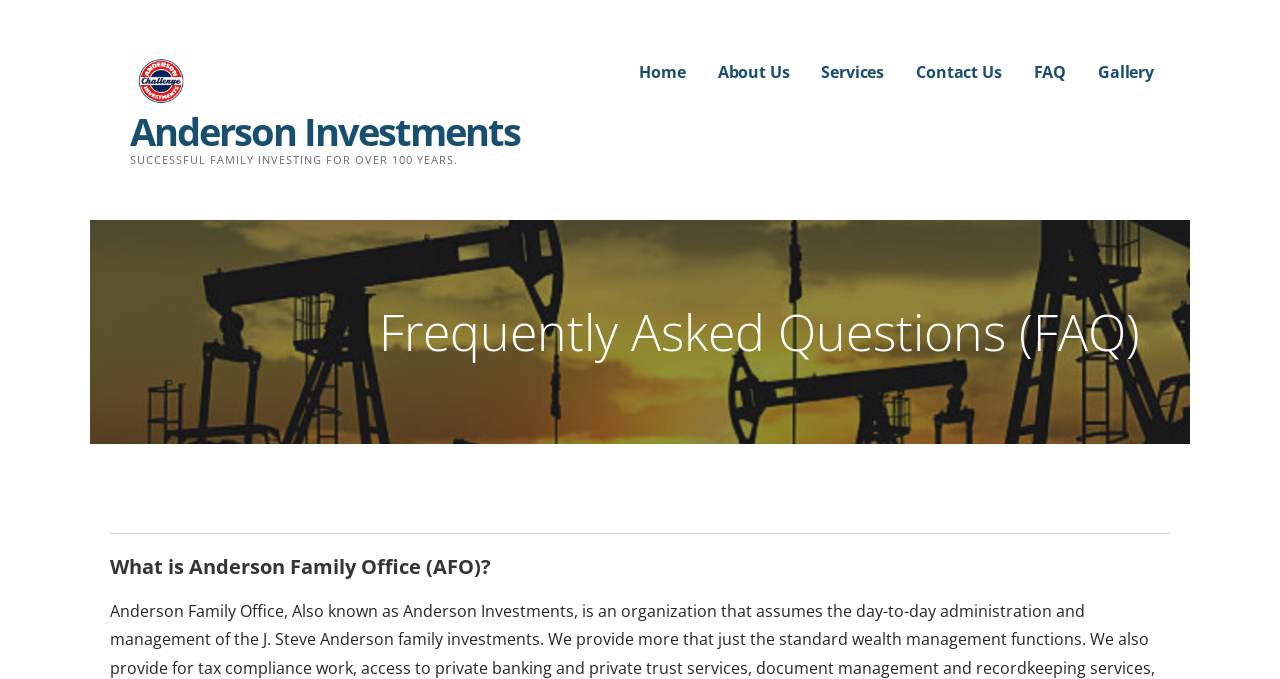Point out the bounding box coordinates of the section to click in order to follow this instruction: "go to Anderson Investments homepage".

[0.102, 0.101, 0.15, 0.133]